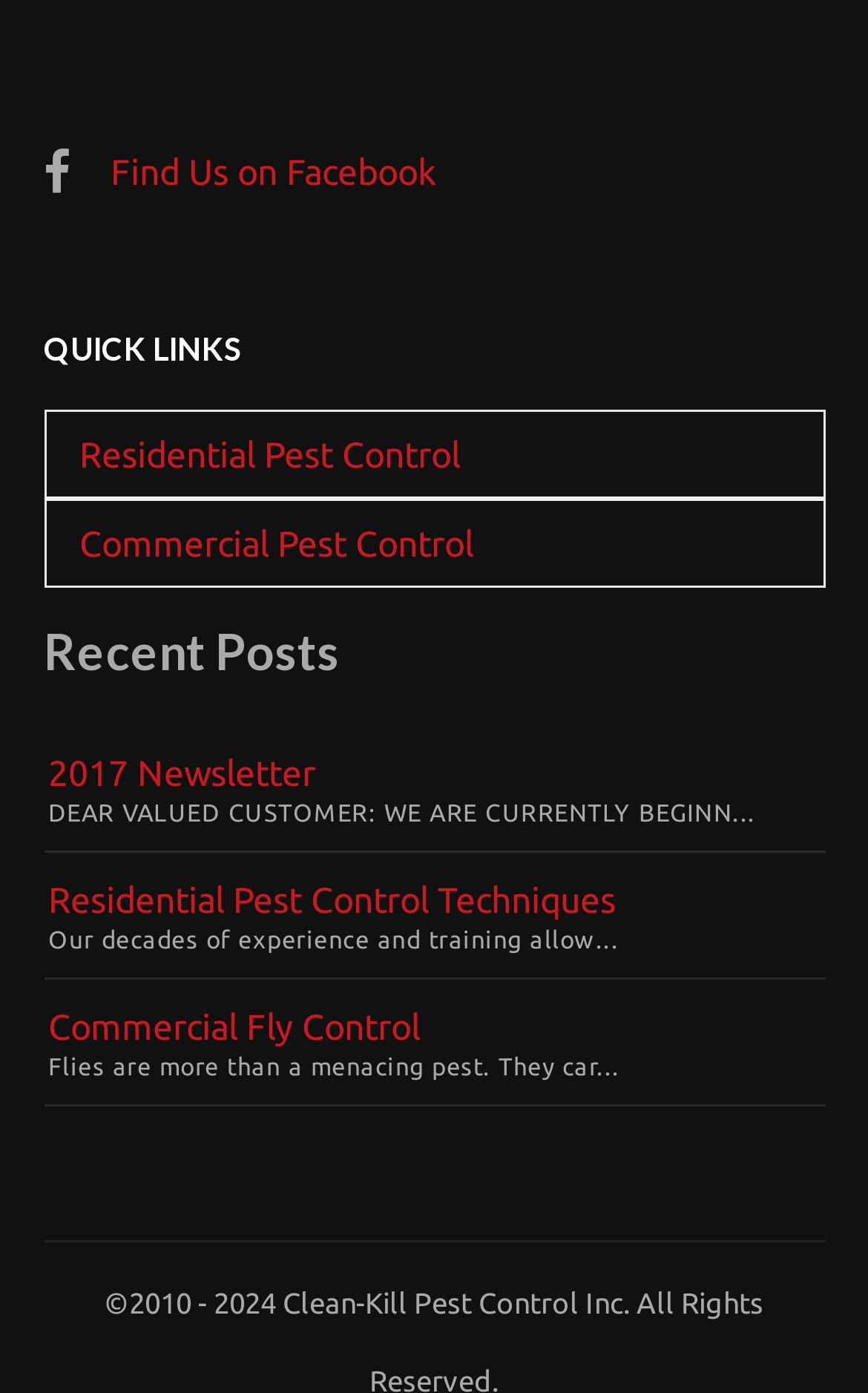Please respond to the question with a concise word or phrase:
What is the name of the first quick link?

Residential Pest Control